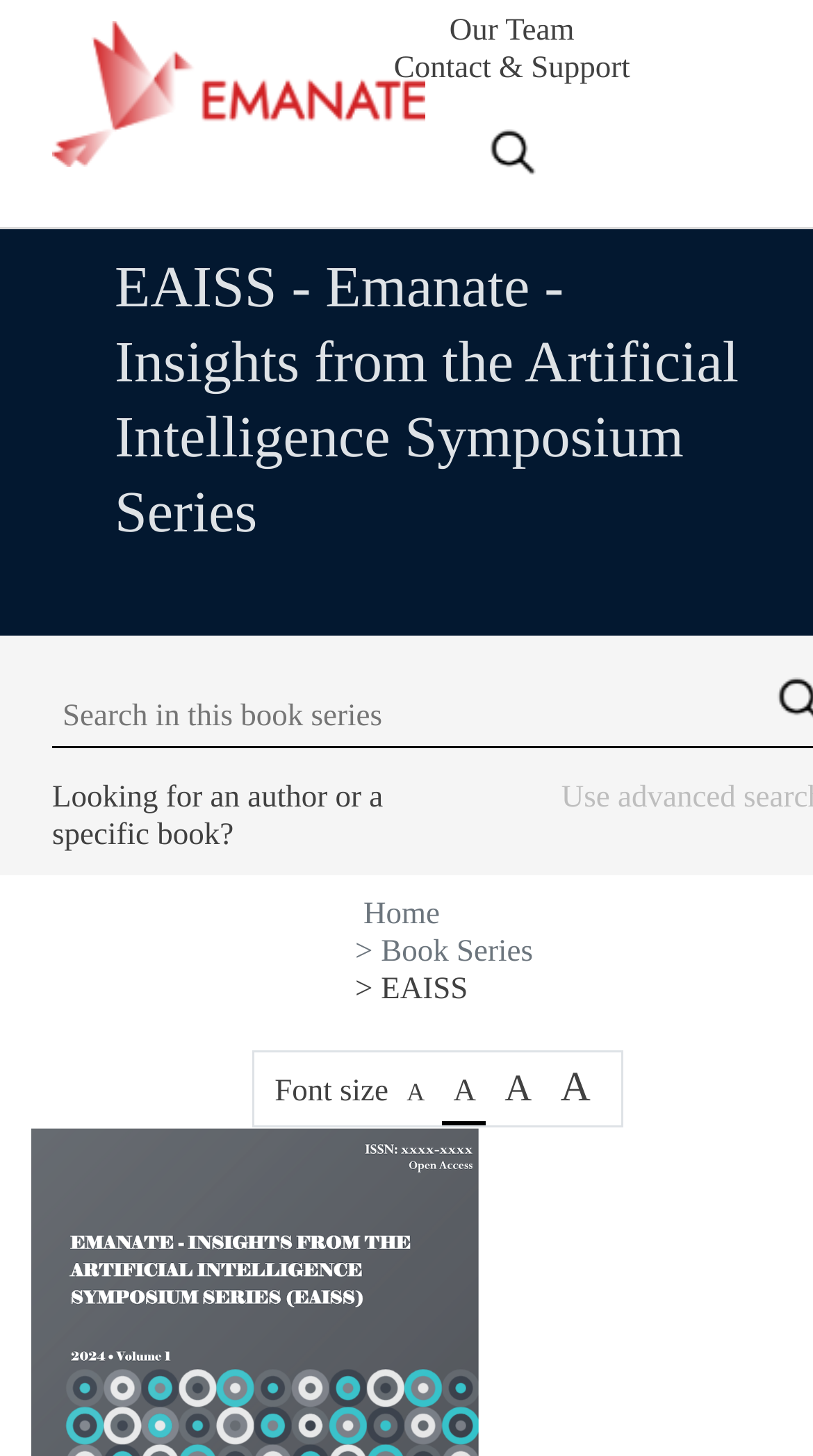Please identify the primary heading on the webpage and return its text.

EAISS - Emanate - Insights from the Artificial Intelligence Symposium Series